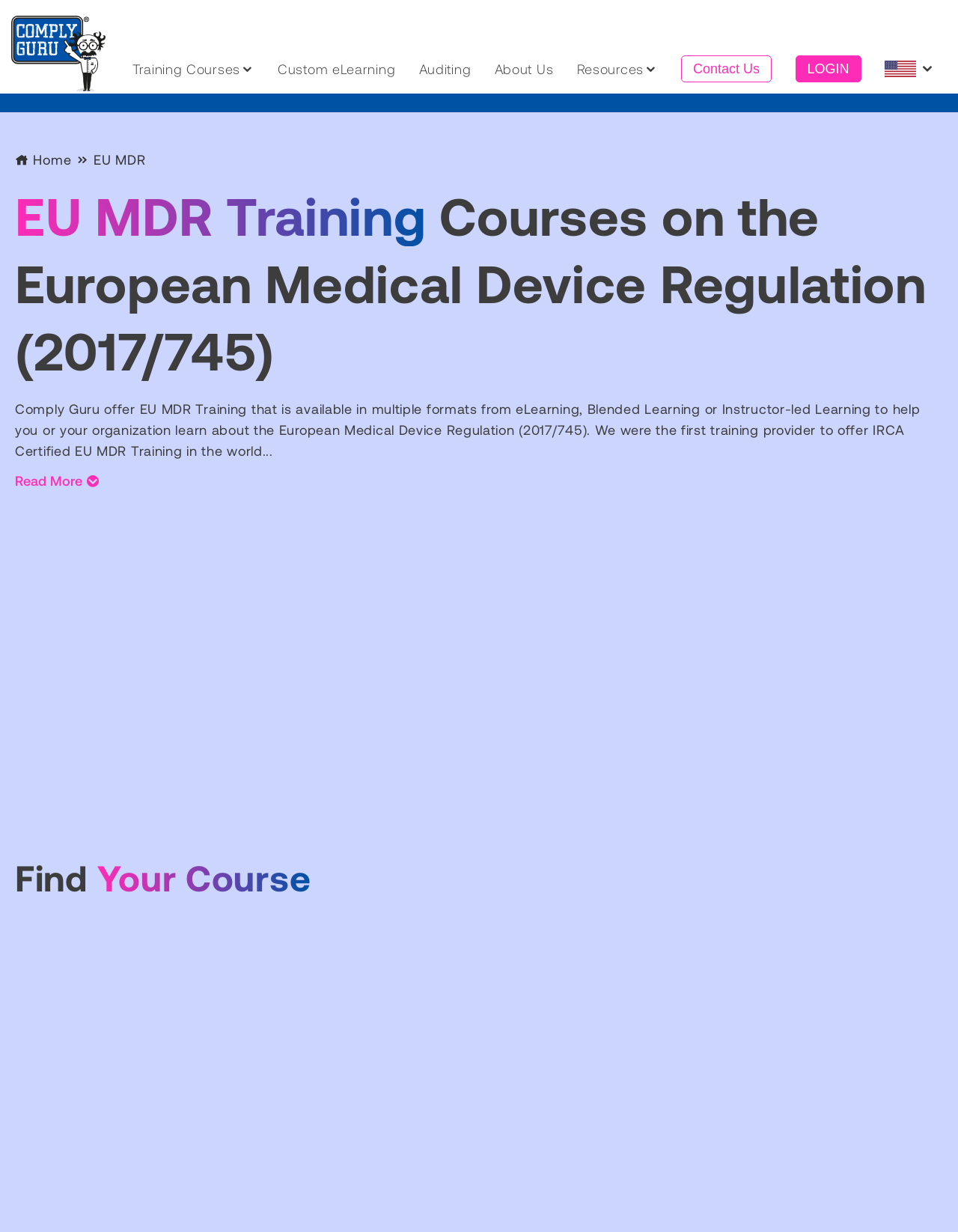What is the headline of the webpage?

EU MDR Training Courses on the European Medical Device Regulation (2017/745)